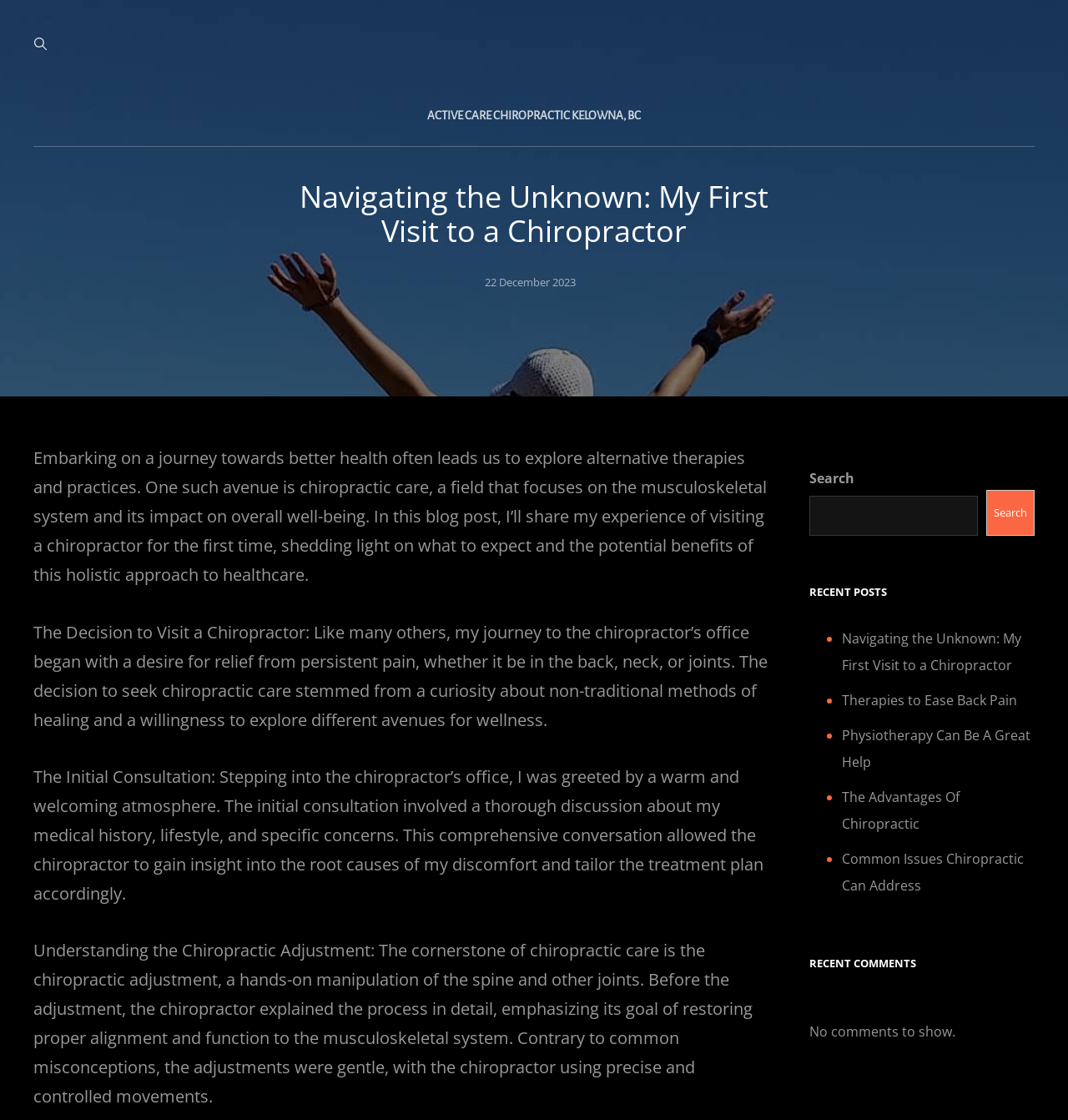What is the atmosphere of the chiropractor's office?
Please answer the question with a detailed response using the information from the screenshot.

According to the blog post, the atmosphere of the chiropractor's office is warm and welcoming, as described by the author during the initial consultation.